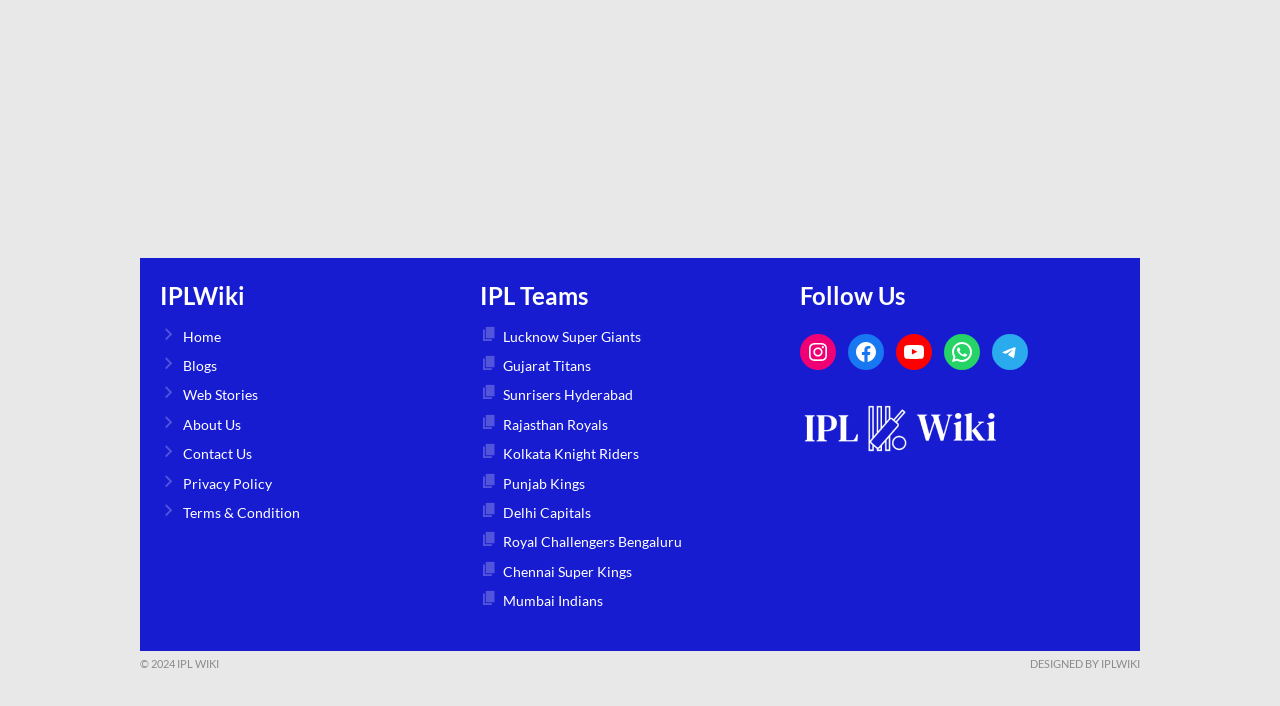Indicate the bounding box coordinates of the clickable region to achieve the following instruction: "view IPL Teams."

[0.375, 0.393, 0.609, 0.444]